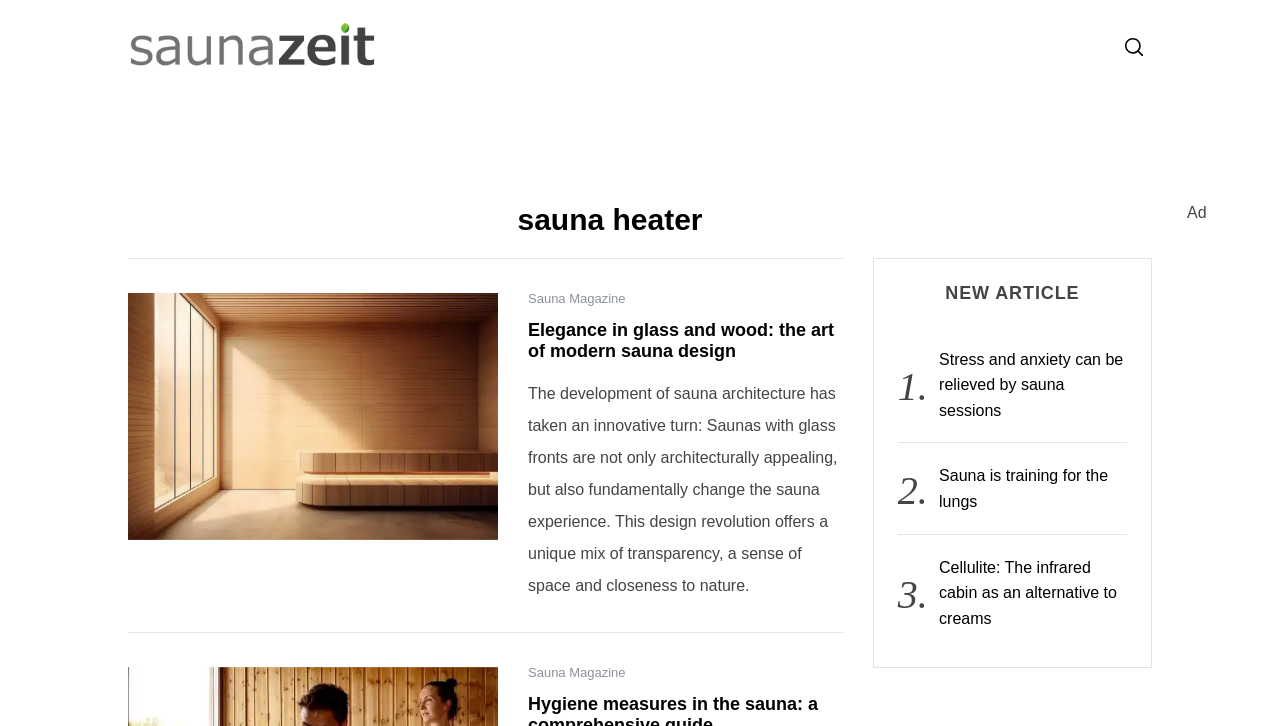Identify the bounding box coordinates of the area that should be clicked in order to complete the given instruction: "Visit the 'اخبار فناوری و تکنولوژی روز' page". The bounding box coordinates should be four float numbers between 0 and 1, i.e., [left, top, right, bottom].

None